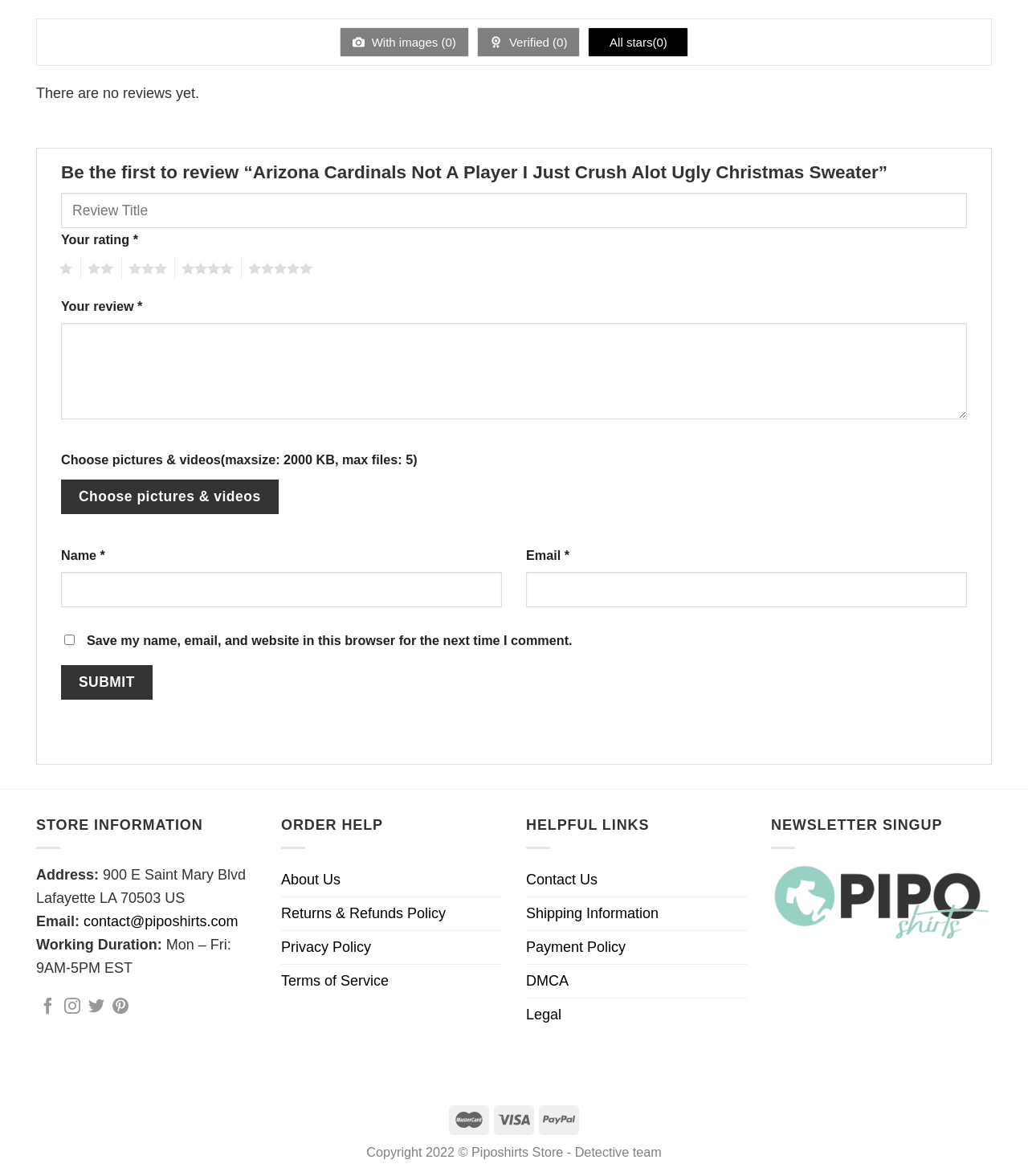What is the maximum file size for uploading pictures and videos?
Using the image, provide a concise answer in one word or a short phrase.

2000 KB